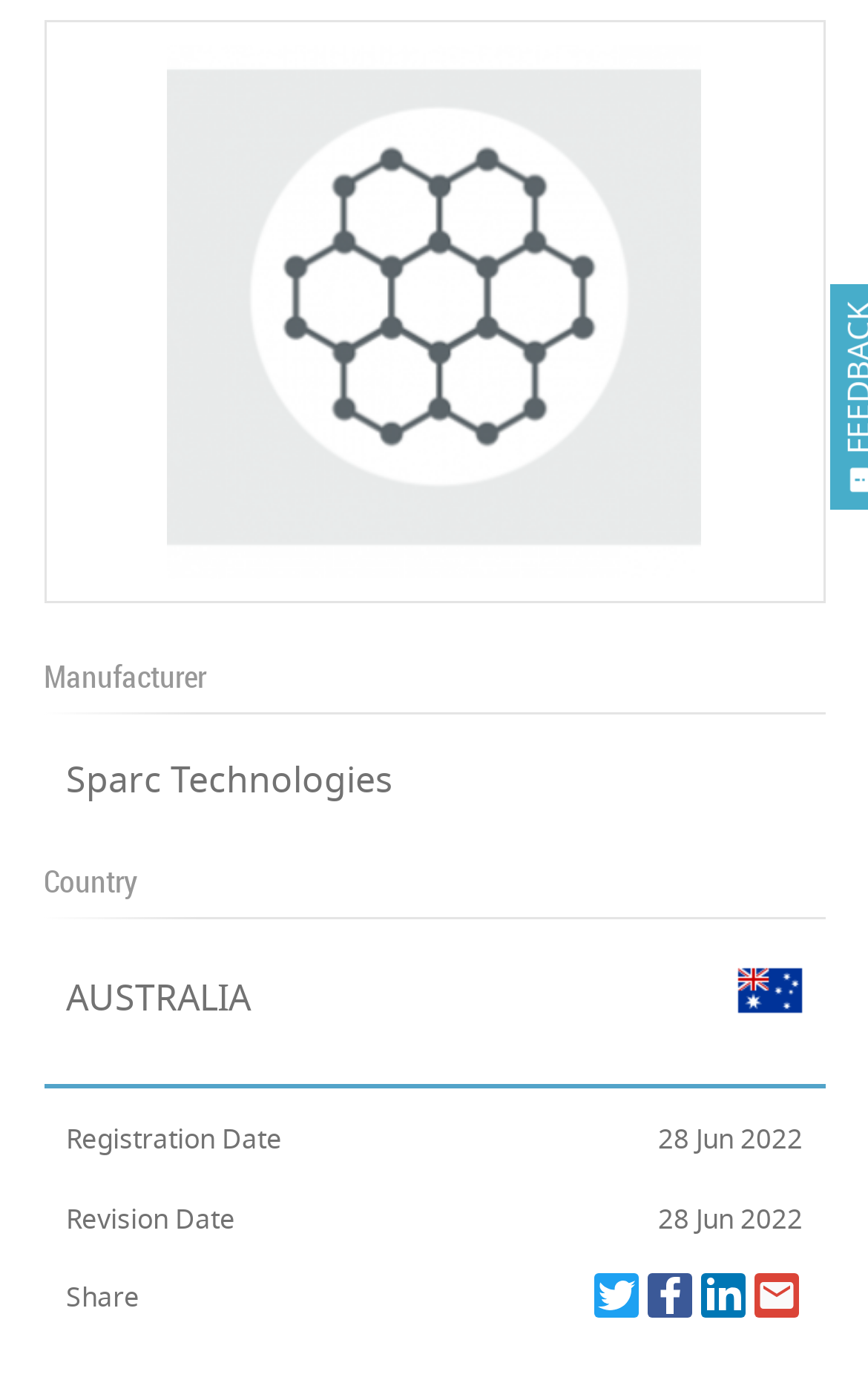Identify the bounding box of the UI component described as: "title="Facebook"".

[0.745, 0.923, 0.796, 0.955]